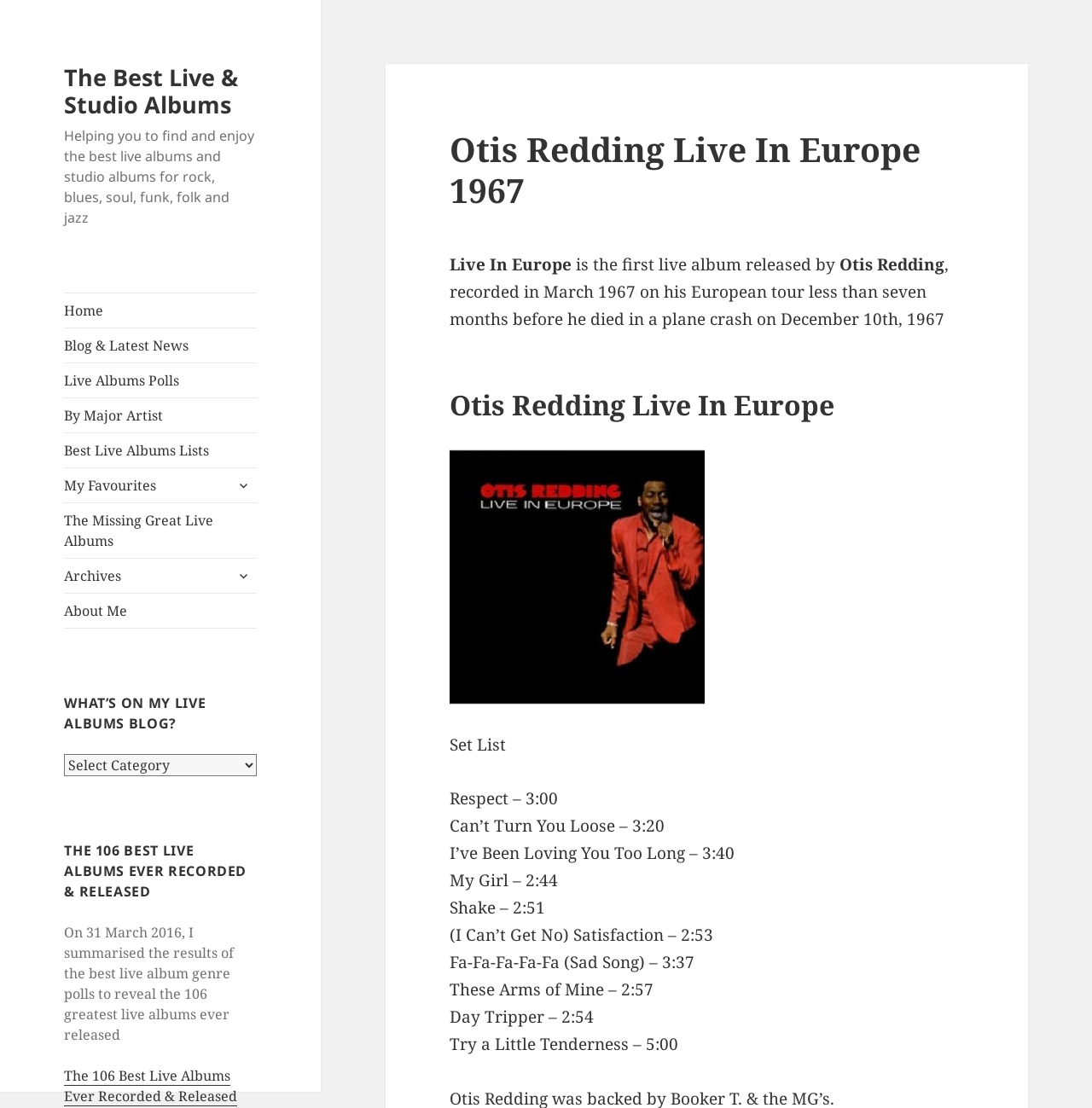Determine the bounding box coordinates of the clickable region to execute the instruction: "Expand the child menu". The coordinates should be four float numbers between 0 and 1, denoted as [left, top, right, bottom].

[0.21, 0.425, 0.235, 0.45]